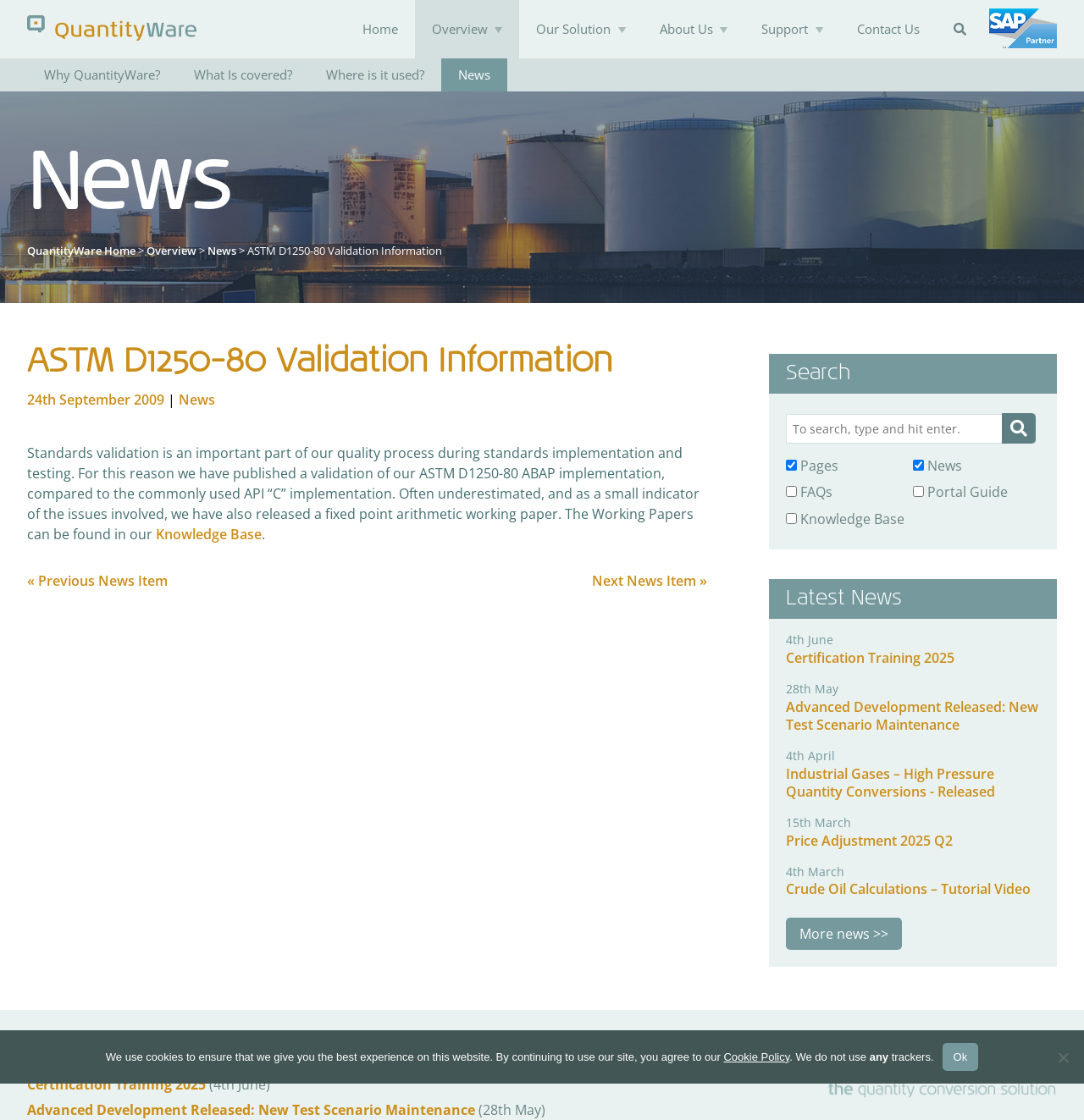What is the topic of the article 'ASTM D1250-80 Validation Information'? Using the information from the screenshot, answer with a single word or phrase.

Standards validation